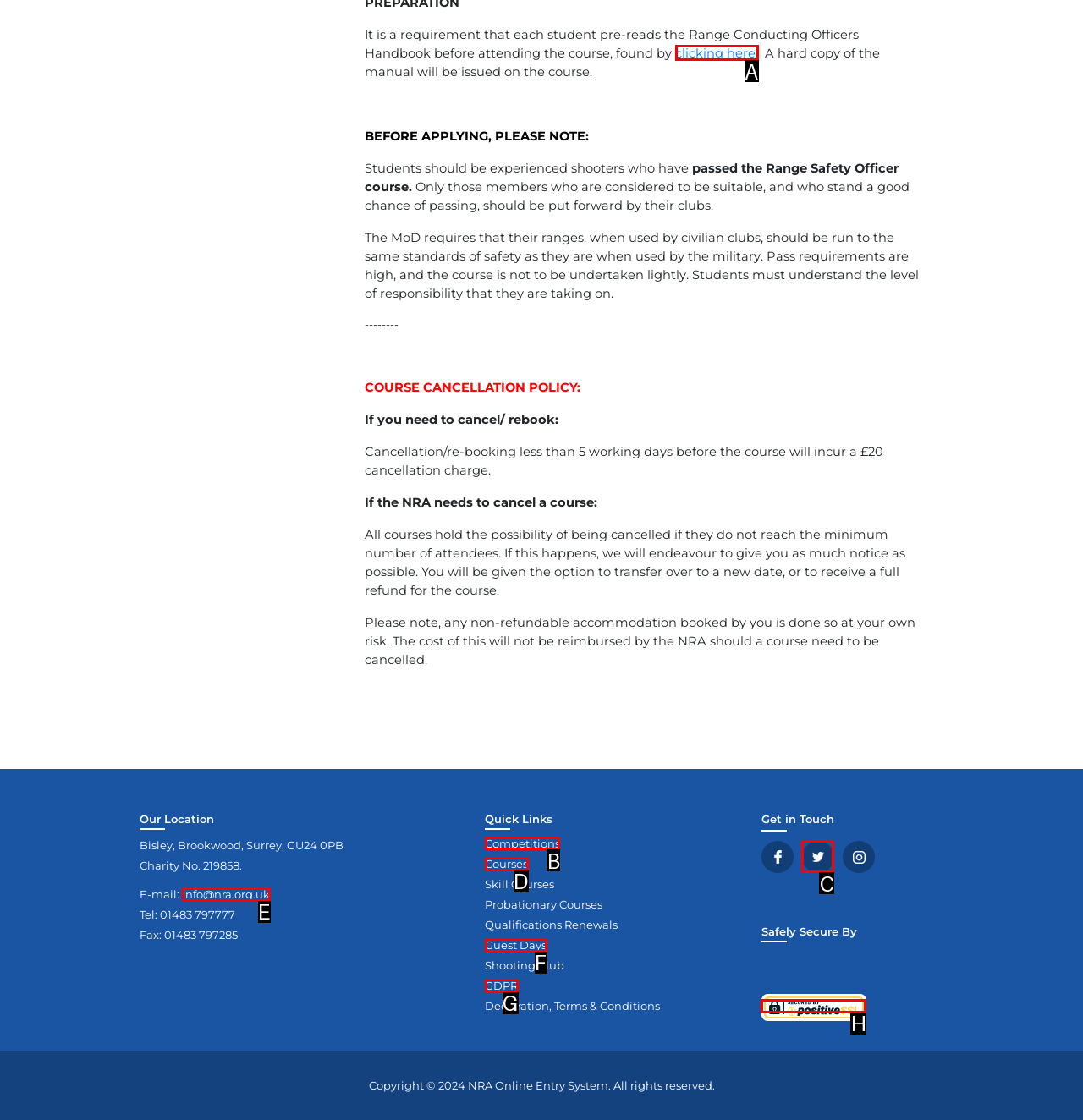Look at the highlighted elements in the screenshot and tell me which letter corresponds to the task: go to the Competitions page.

B